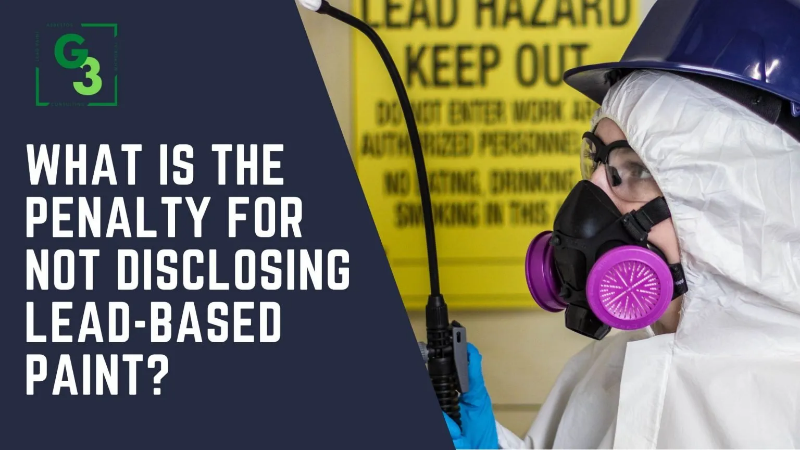Please analyze the image and provide a thorough answer to the question:
What does the sign in the backdrop say?

The sign in the backdrop of the image displays a clear warning message, 'LEAD HAZARD KEEP OUT', which emphasizes the dangers associated with lead exposure and warns people to stay away from the area.